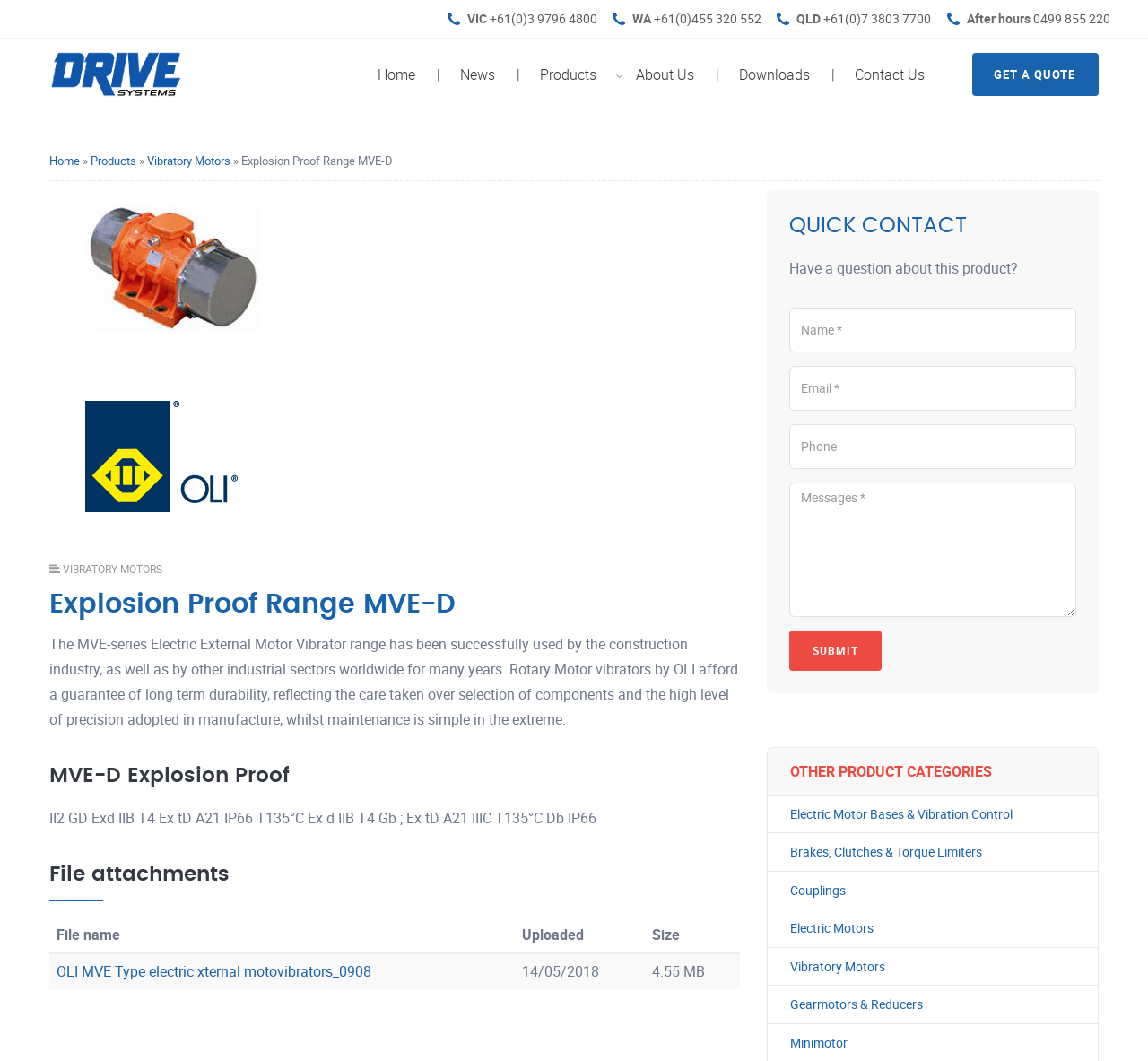Please identify the bounding box coordinates of the element's region that needs to be clicked to fulfill the following instruction: "Click on the 'GET A QUOTE' link". The bounding box coordinates should consist of four float numbers between 0 and 1, i.e., [left, top, right, bottom].

[0.847, 0.05, 0.957, 0.091]